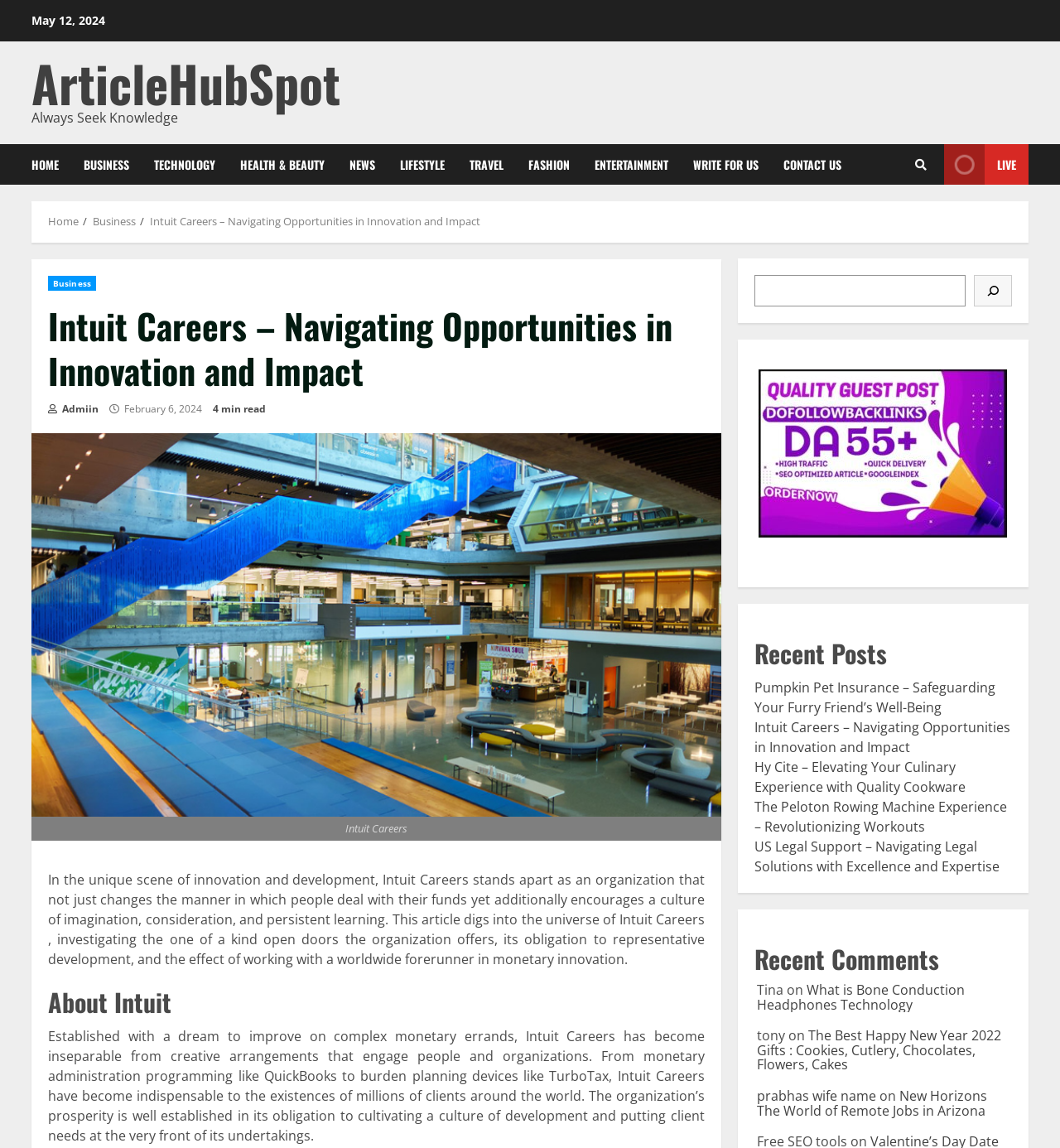Please specify the bounding box coordinates in the format (top-left x, top-left y, bottom-right x, bottom-right y), with all values as floating point numbers between 0 and 1. Identify the bounding box of the UI element described by: Return to PrayerRequest.com

None